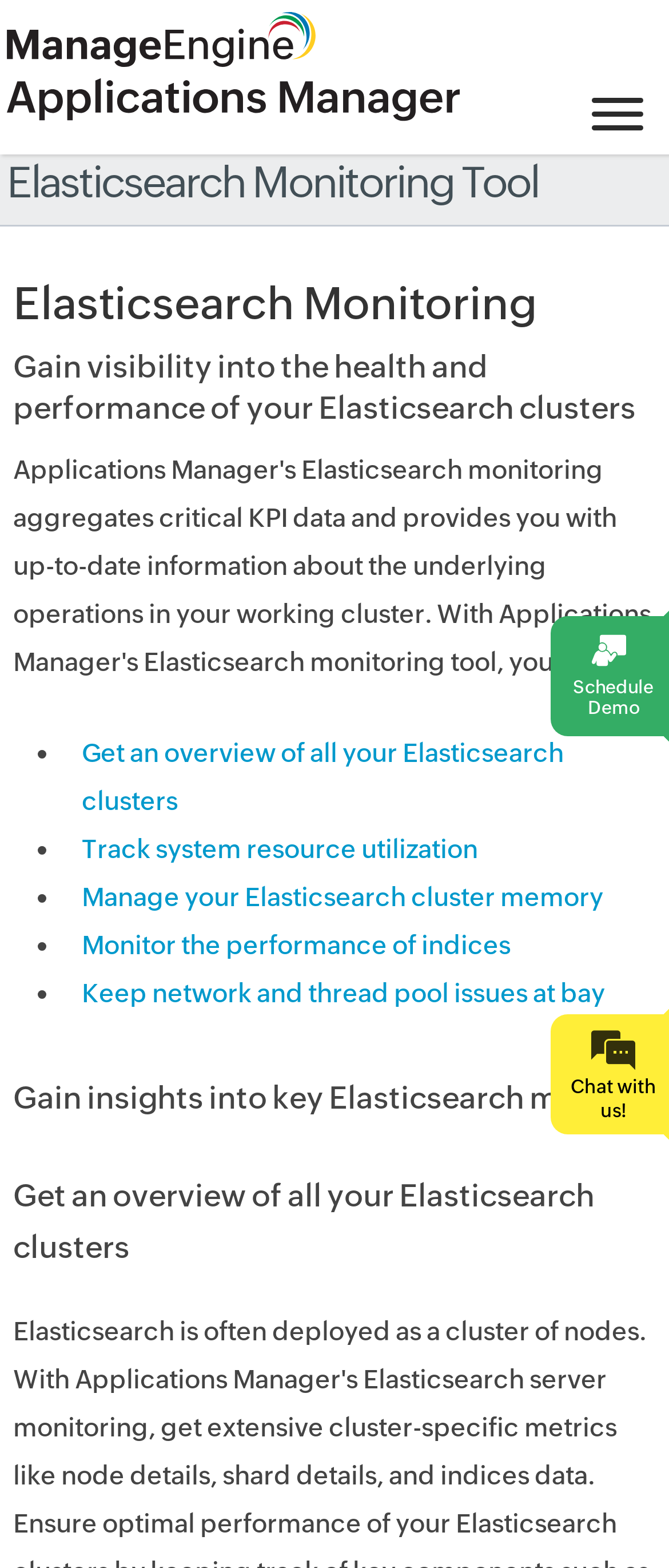Respond with a single word or phrase:
What is the name of the company behind the Applications Manager?

ManageEngine